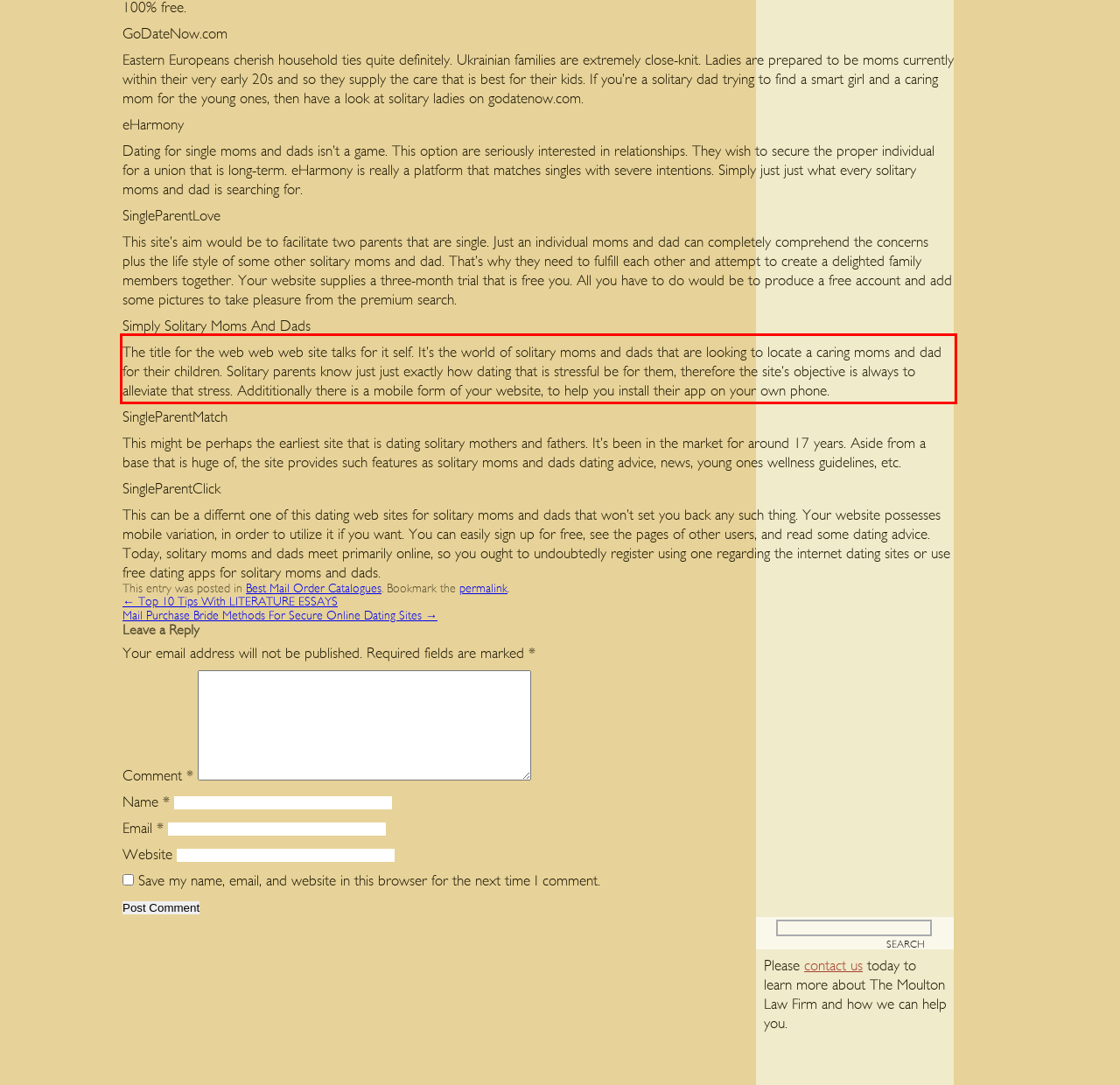You are given a screenshot with a red rectangle. Identify and extract the text within this red bounding box using OCR.

The title for the web web web site talks for it self. It’s the world of solitary moms and dads that are looking to locate a caring moms and dad for their children. Solitary parents know just just exactly how dating that is stressful be for them, therefore the site’s objective is always to alleviate that stress. Addititionally there is a mobile form of your website, to help you install their app on your own phone.